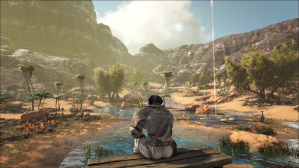What is the player's character doing?
Give a single word or phrase as your answer by examining the image.

Gazing into the distance